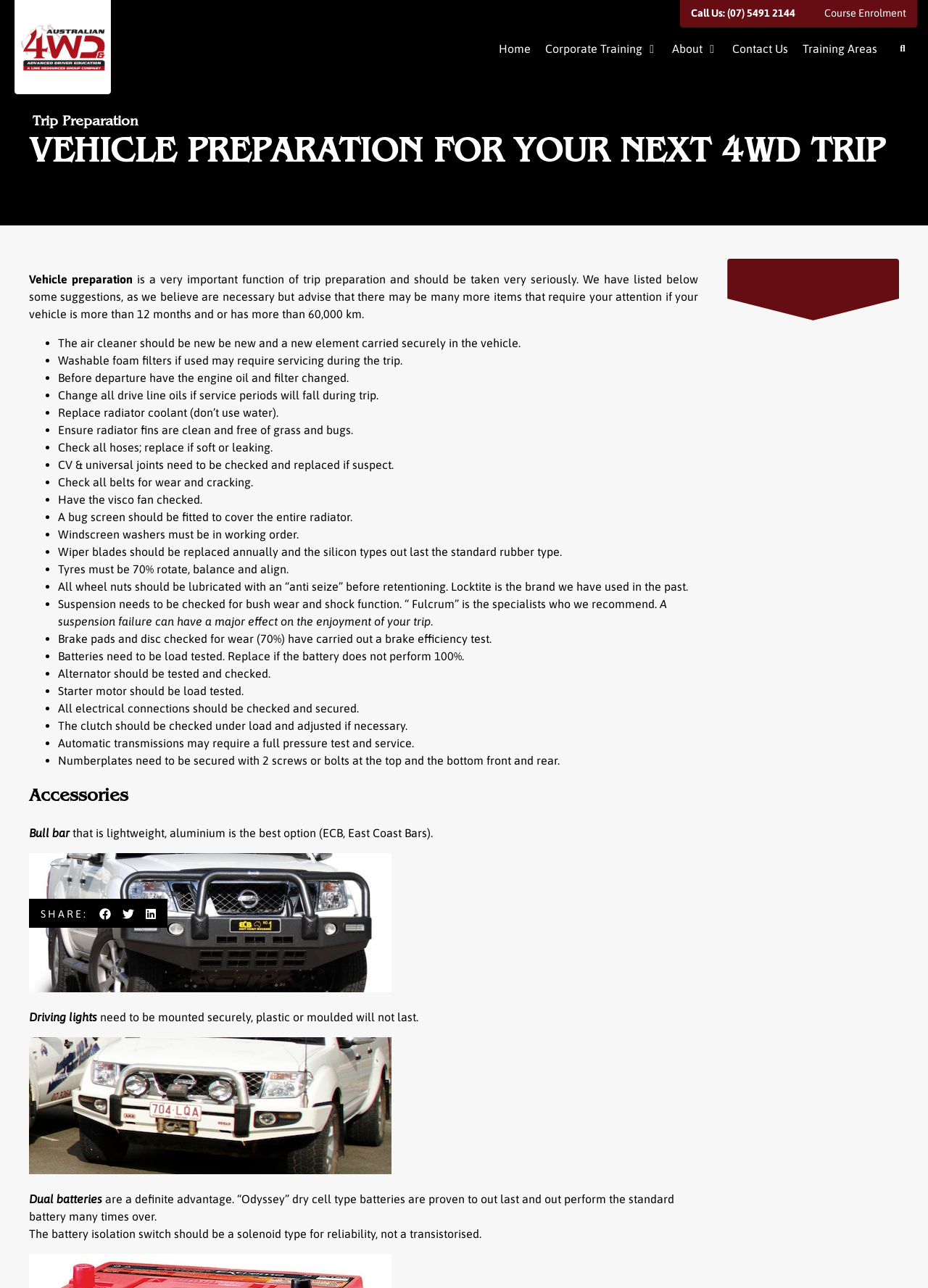What should be done with the wheel nuts before retentioning?
Examine the screenshot and reply with a single word or phrase.

lubricate with anti seize